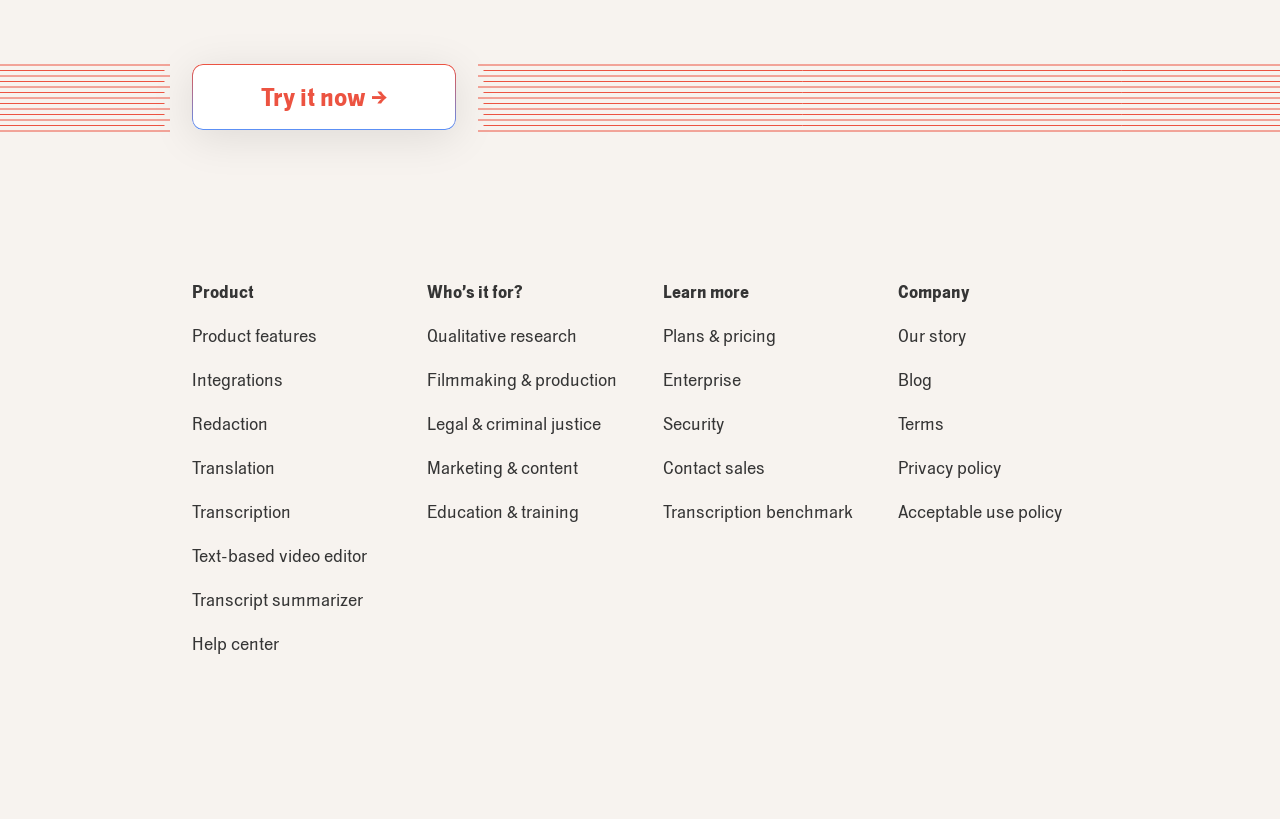Specify the bounding box coordinates of the area to click in order to execute this command: 'Try it now'. The coordinates should consist of four float numbers ranging from 0 to 1, and should be formatted as [left, top, right, bottom].

[0.15, 0.078, 0.356, 0.159]